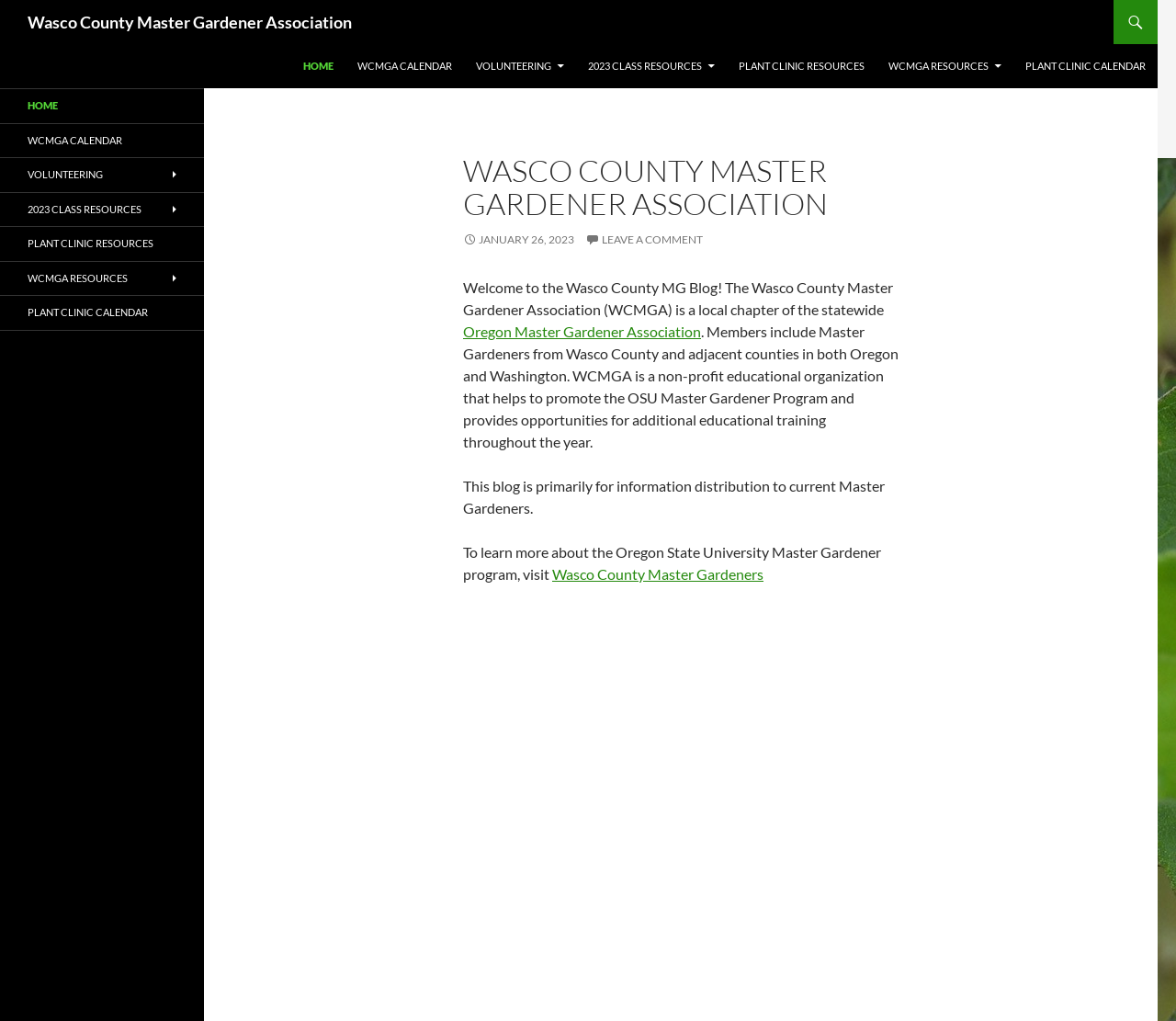Answer this question using a single word or a brief phrase:
What is the name of the organization?

Wasco County Master Gardener Association